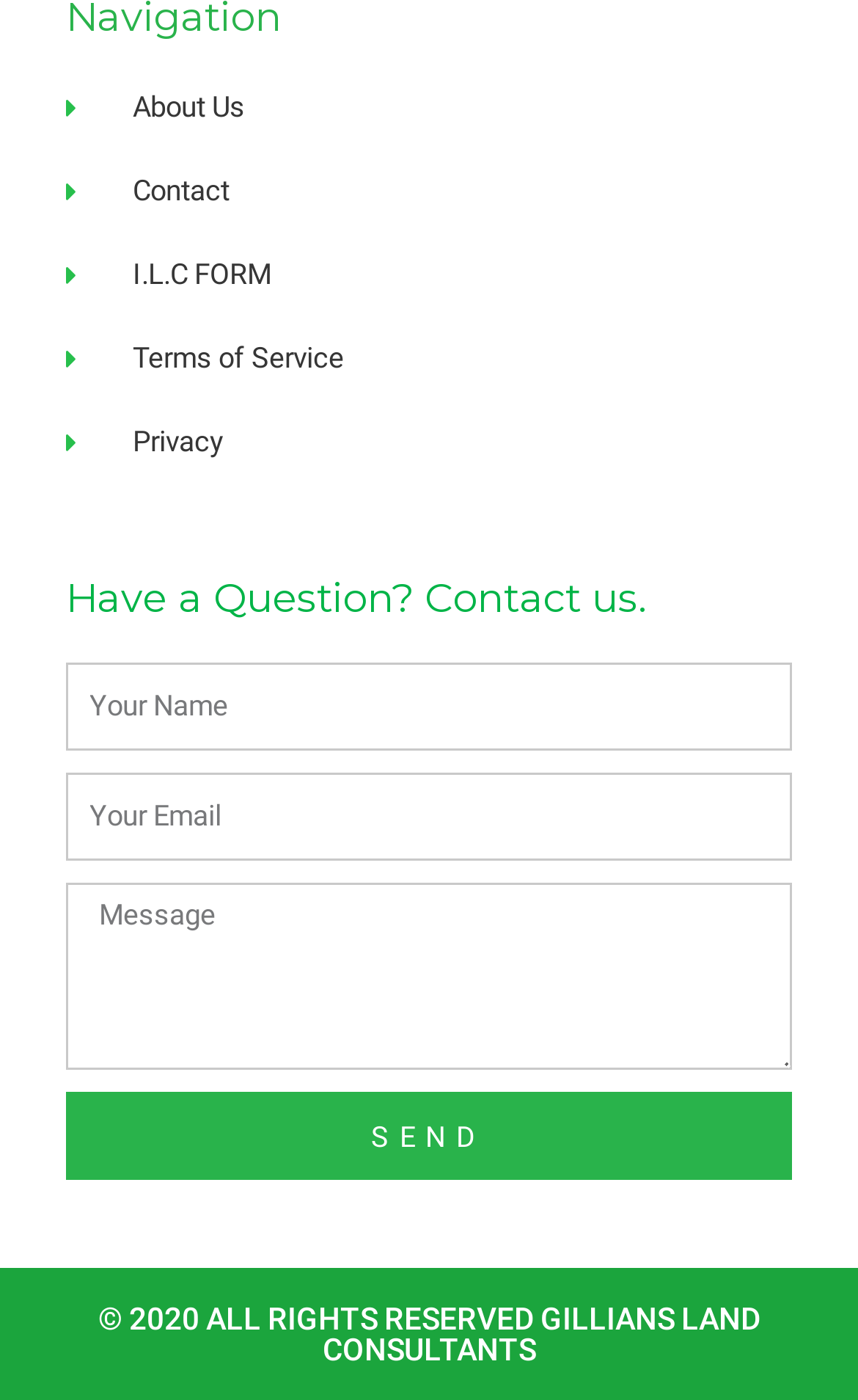Could you specify the bounding box coordinates for the clickable section to complete the following instruction: "Click on About Us"?

[0.077, 0.058, 0.833, 0.096]